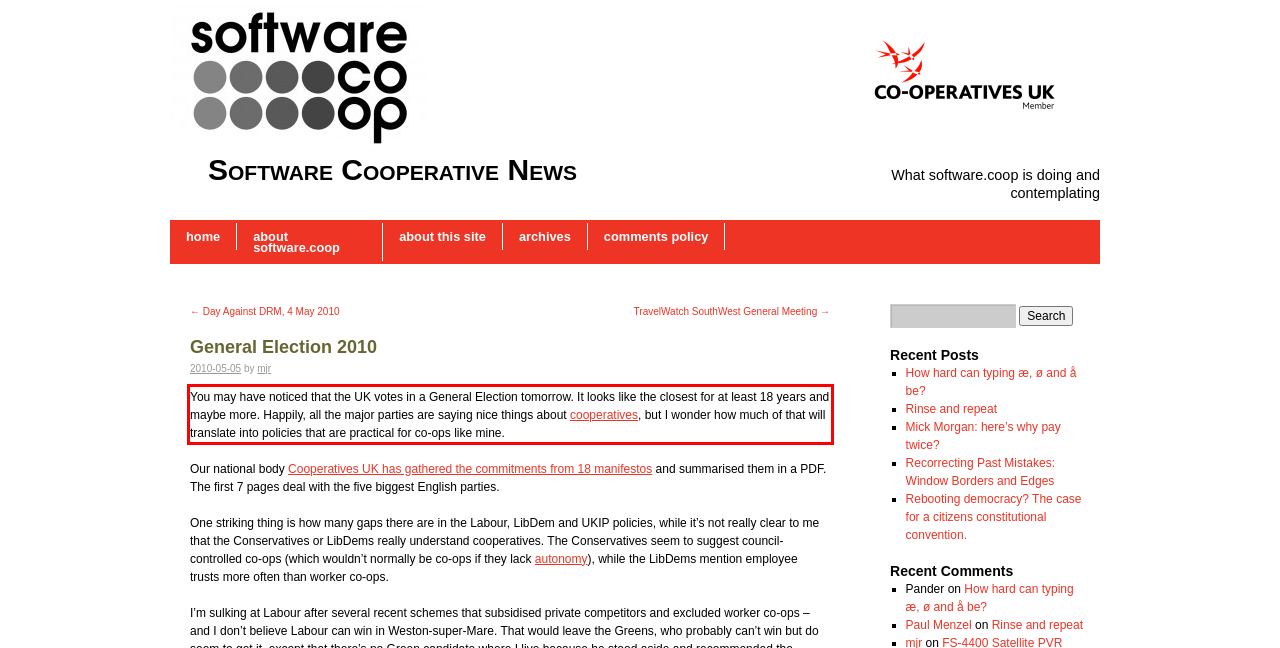Your task is to recognize and extract the text content from the UI element enclosed in the red bounding box on the webpage screenshot.

You may have noticed that the UK votes in a General Election tomorrow. It looks like the closest for at least 18 years and maybe more. Happily, all the major parties are saying nice things about cooperatives, but I wonder how much of that will translate into policies that are practical for co-ops like mine.